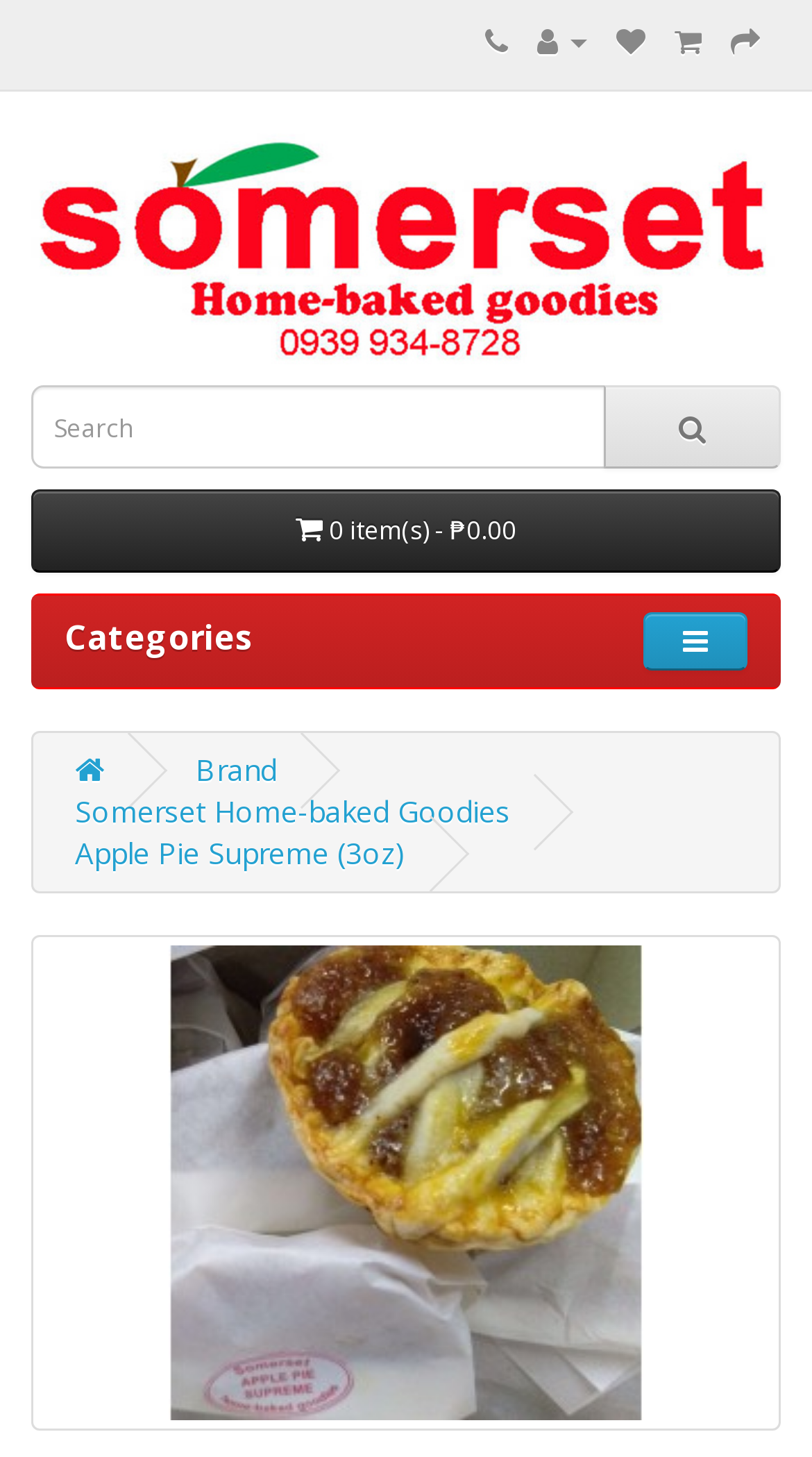Please mark the bounding box coordinates of the area that should be clicked to carry out the instruction: "View Apple Pie Supreme product details".

[0.038, 0.641, 0.962, 0.982]